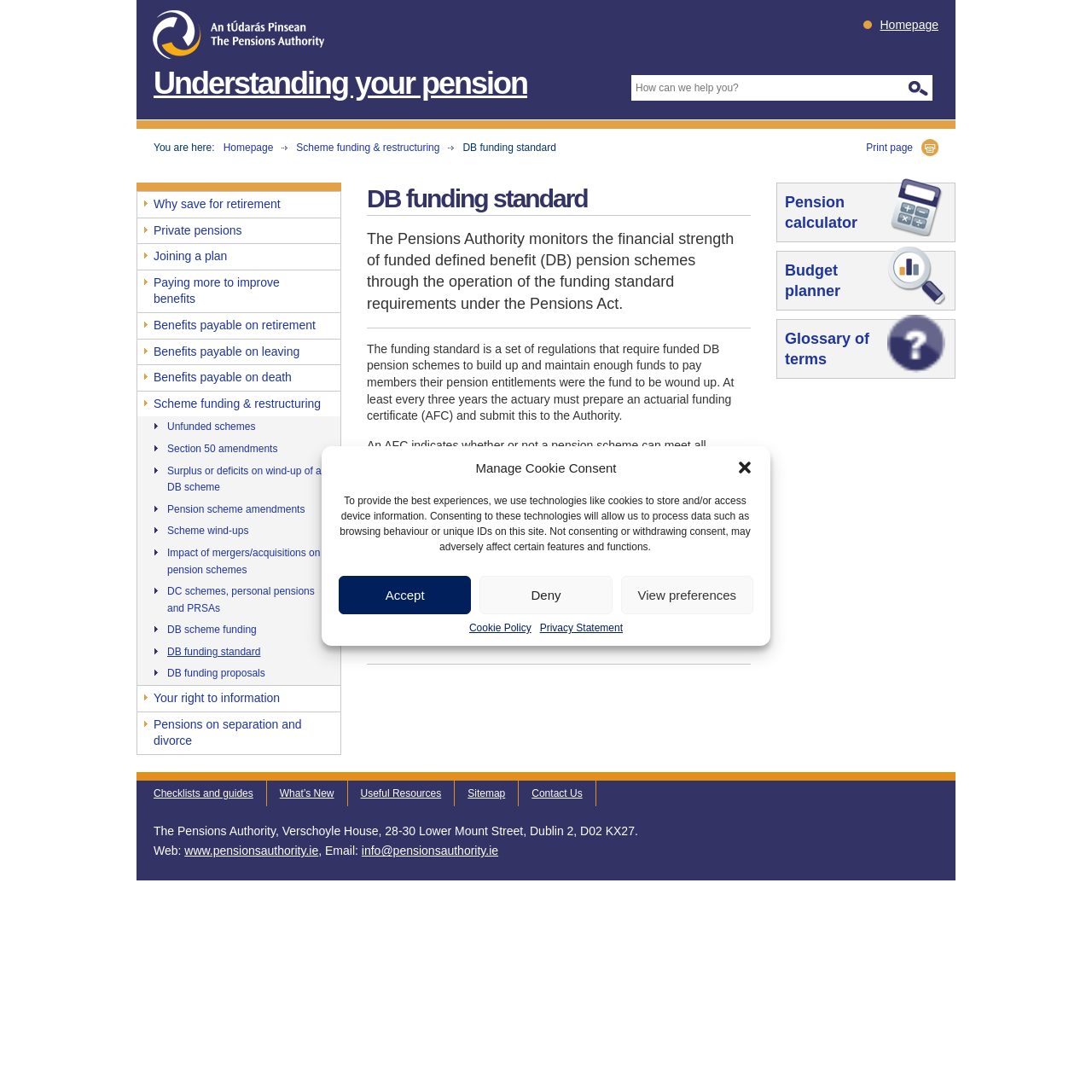What is the purpose of the funding standard?
Provide a detailed and extensive answer to the question.

The funding standard is a set of regulations that require funded defined benefit (DB) pension schemes to build up and maintain enough funds to pay members their pension entitlements were the fund to be wound up. This is to ensure that the scheme can meet all liabilities that have been accrued by members to the effective date of the certificate, were it to wind up at that date.